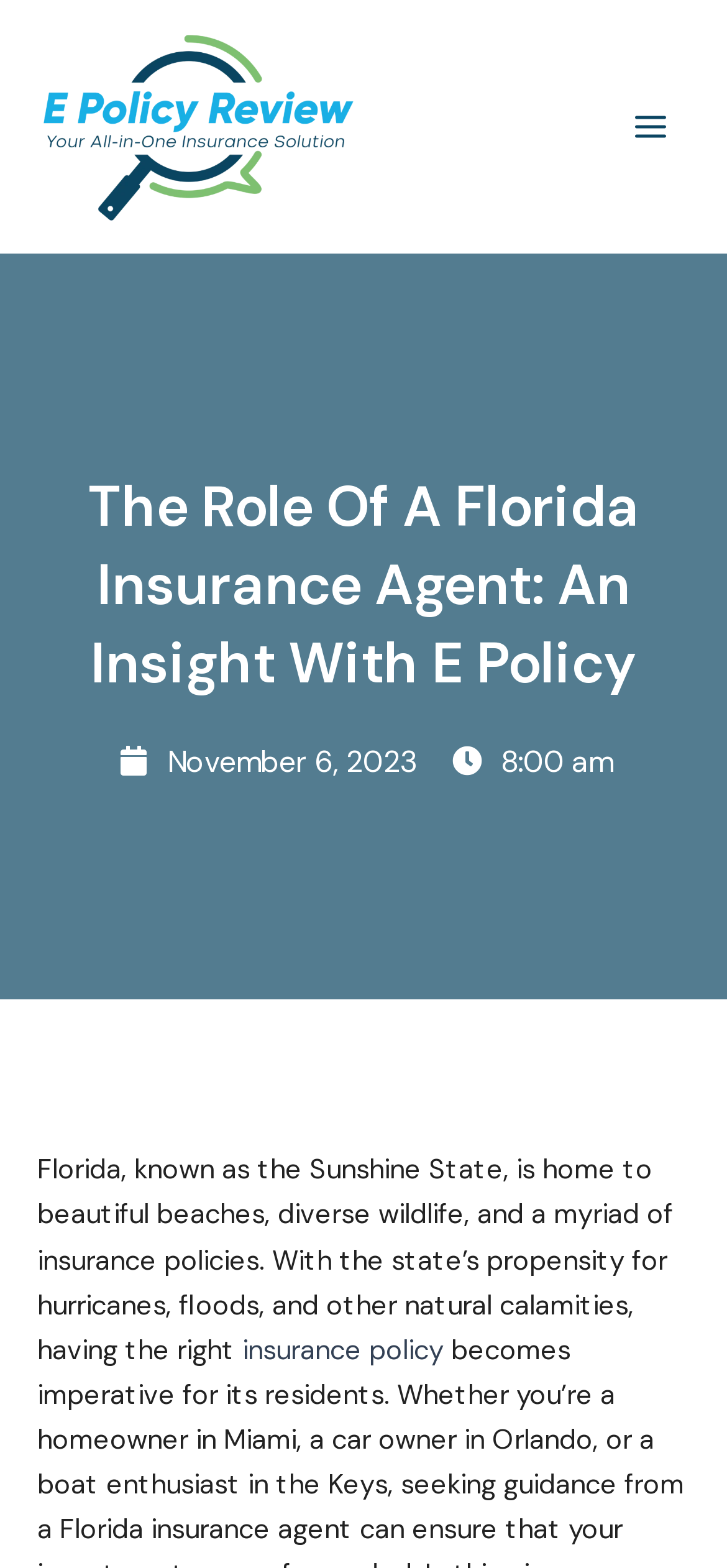What is the date of the article?
Please provide a full and detailed response to the question.

The date of the article can be found in the time element, which is located below the main heading. The StaticText element within the time element displays the date as 'November 6, 2023'.